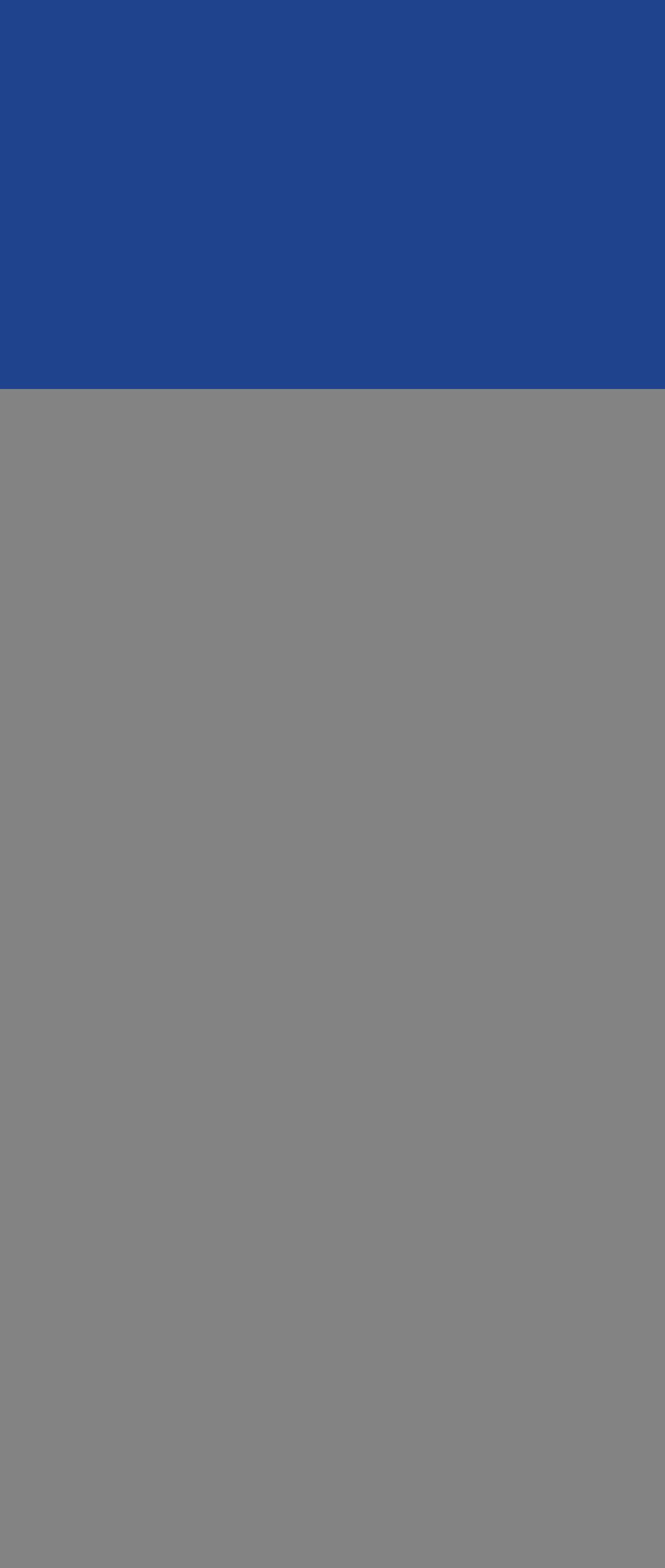Locate the bounding box coordinates of the segment that needs to be clicked to meet this instruction: "call the Squamish office".

[0.428, 0.14, 0.703, 0.16]